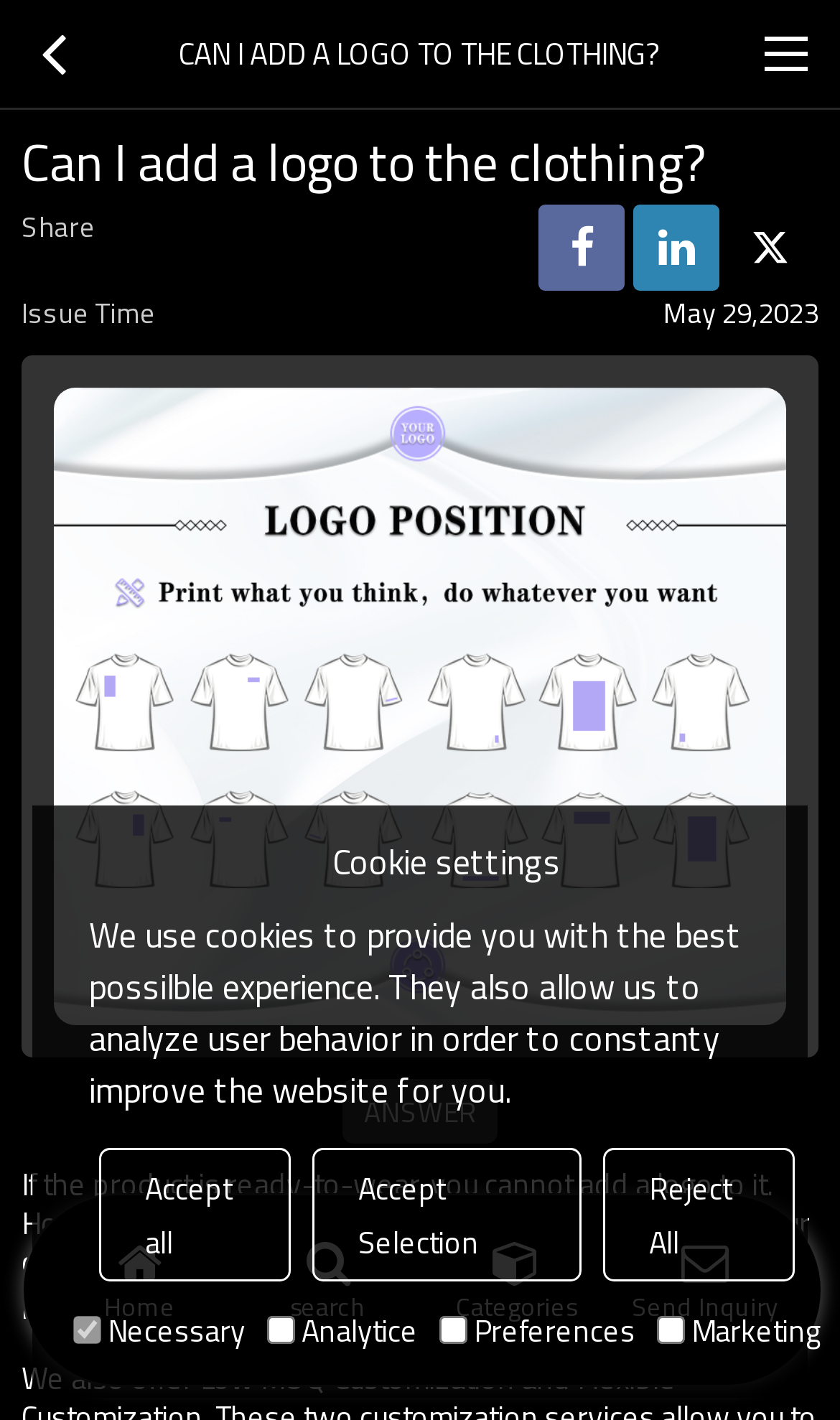Refer to the image and provide an in-depth answer to the question: 
What is the issue time mentioned on the webpage?

The webpage contains a description list with a term 'Issue Time' and a detail 'May 29, 2023'. This implies that the issue time mentioned on the webpage is May 29, 2023.